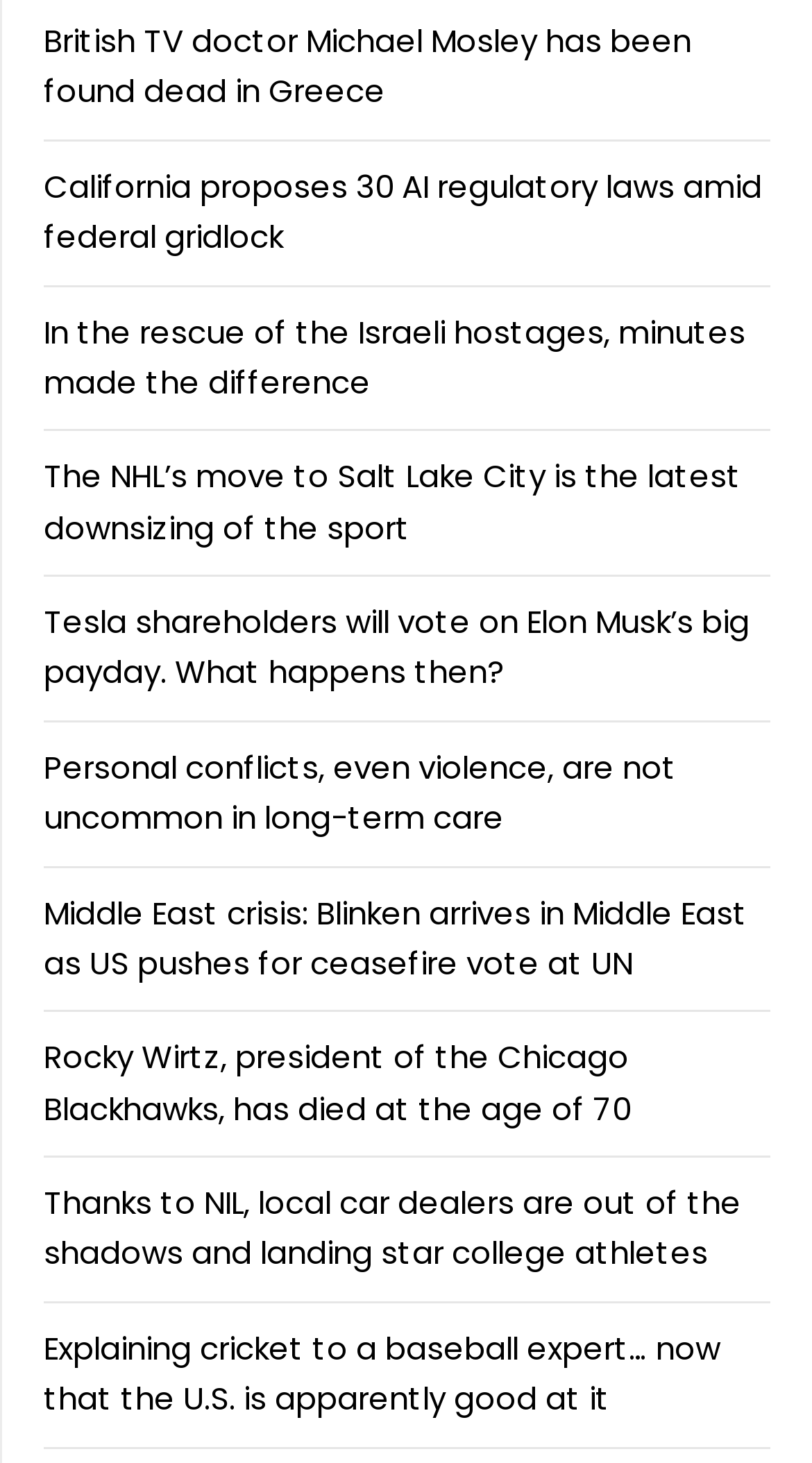Please specify the bounding box coordinates of the region to click in order to perform the following instruction: "Click on the 'Next Post' link".

None